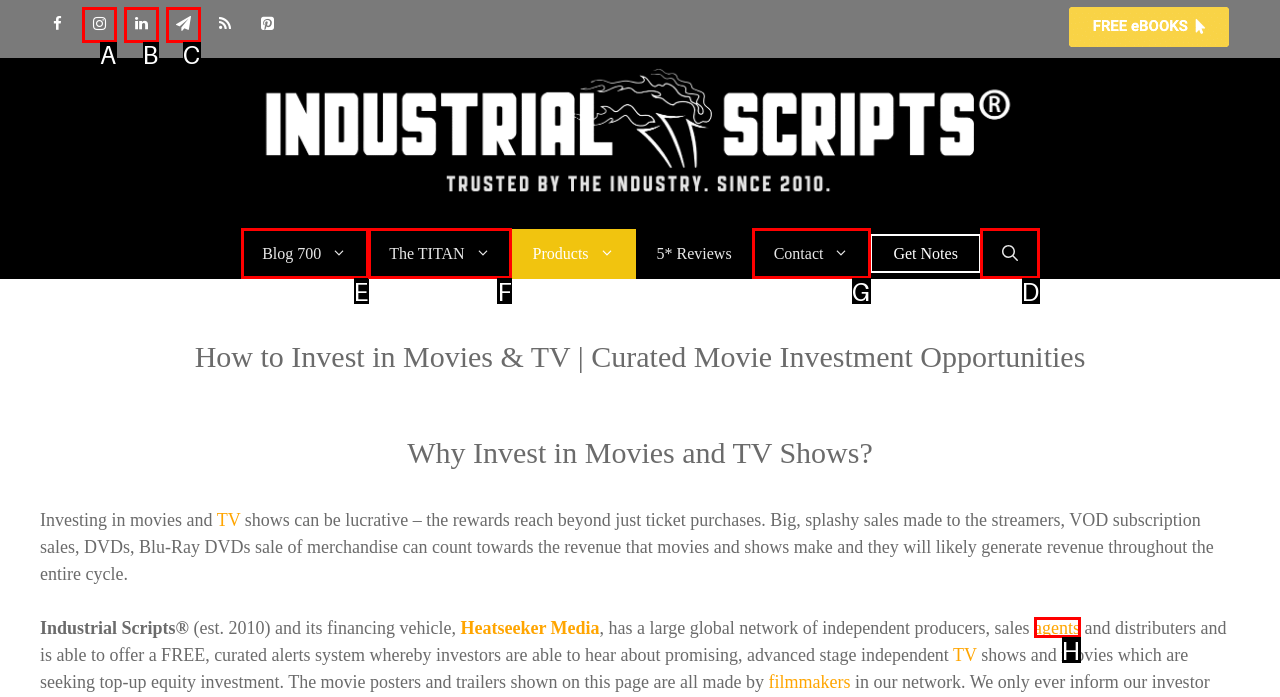Determine the letter of the UI element that you need to click to perform the task: Open Search Bar.
Provide your answer with the appropriate option's letter.

D